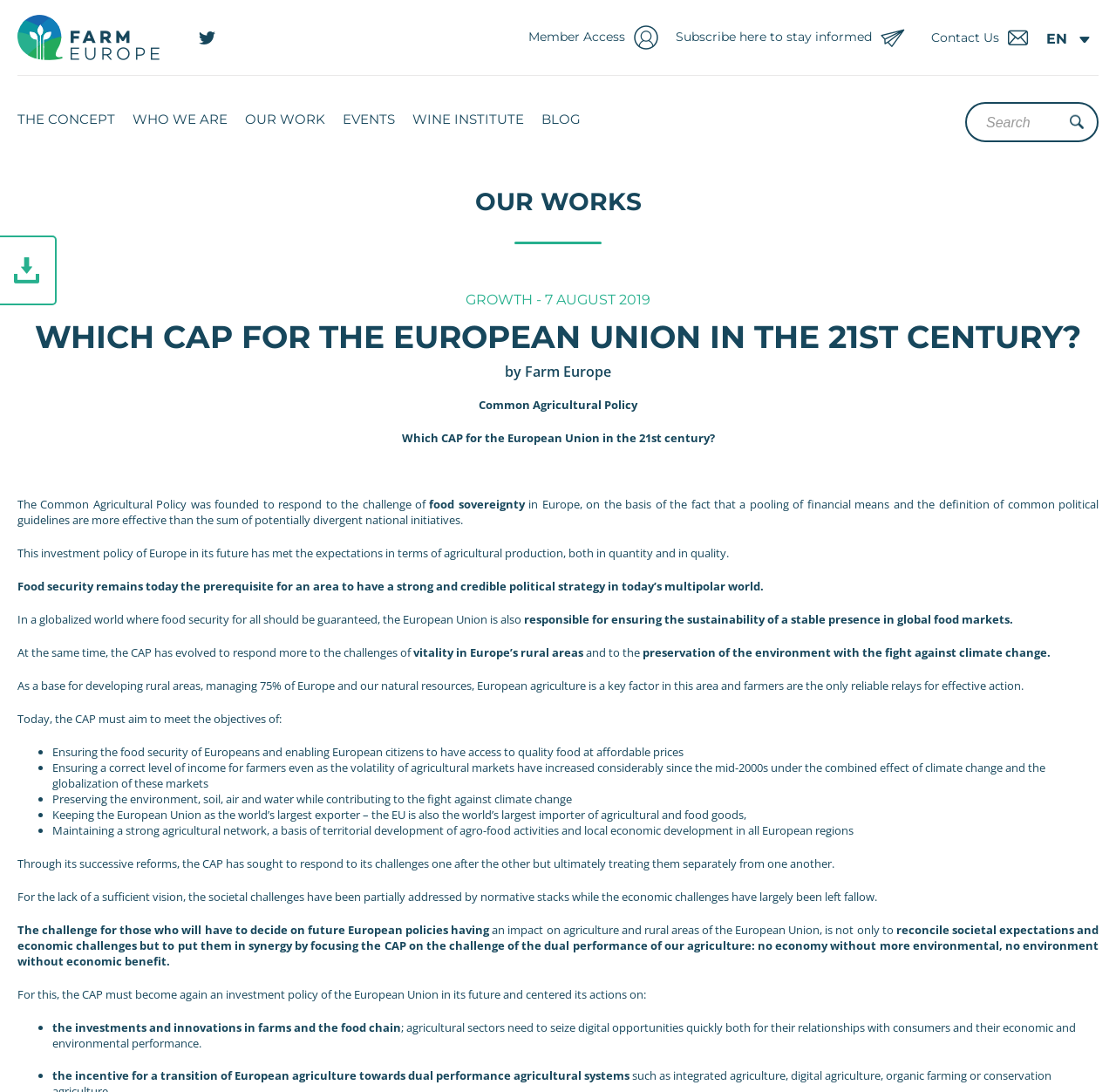What is the importance of European agriculture?
Answer the question based on the image using a single word or a brief phrase.

Key factor in rural areas and environment